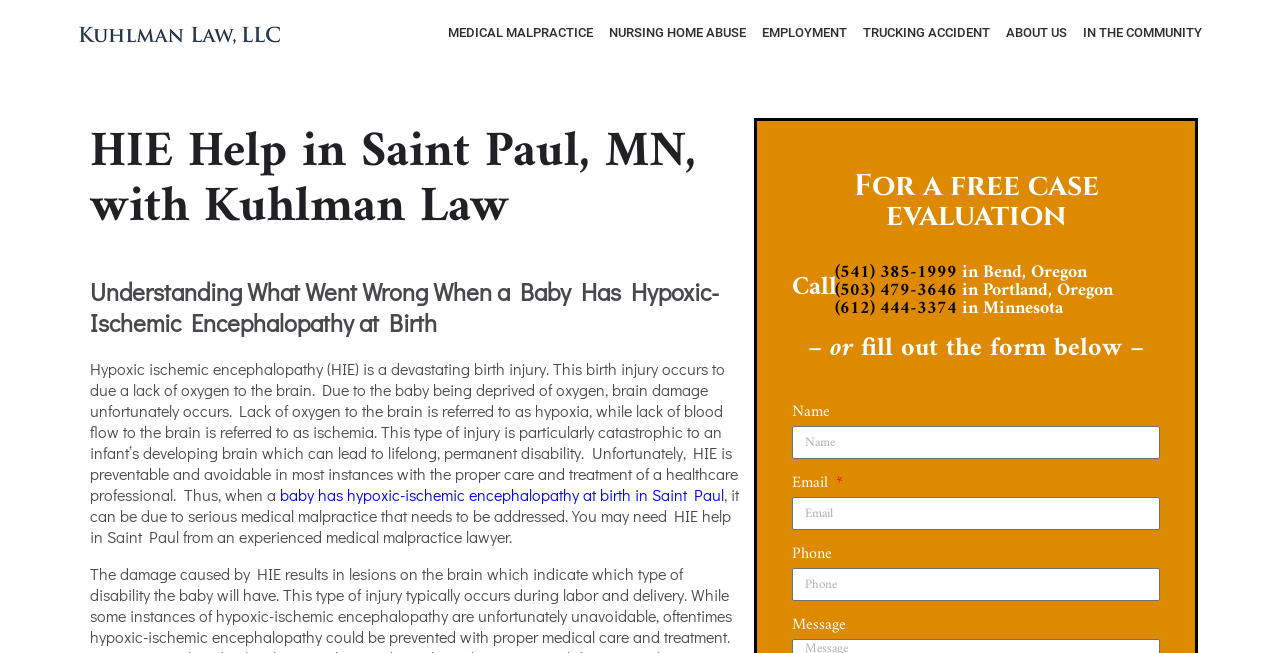What type of cases does the law firm handle?
Answer the question with a detailed and thorough explanation.

The types of cases handled by the law firm can be found in the top navigation menu, where it lists 'MEDICAL MALPRACTICE', 'NURSING HOME ABUSE', 'EMPLOYMENT', and 'TRUCKING ACCIDENT' as links.